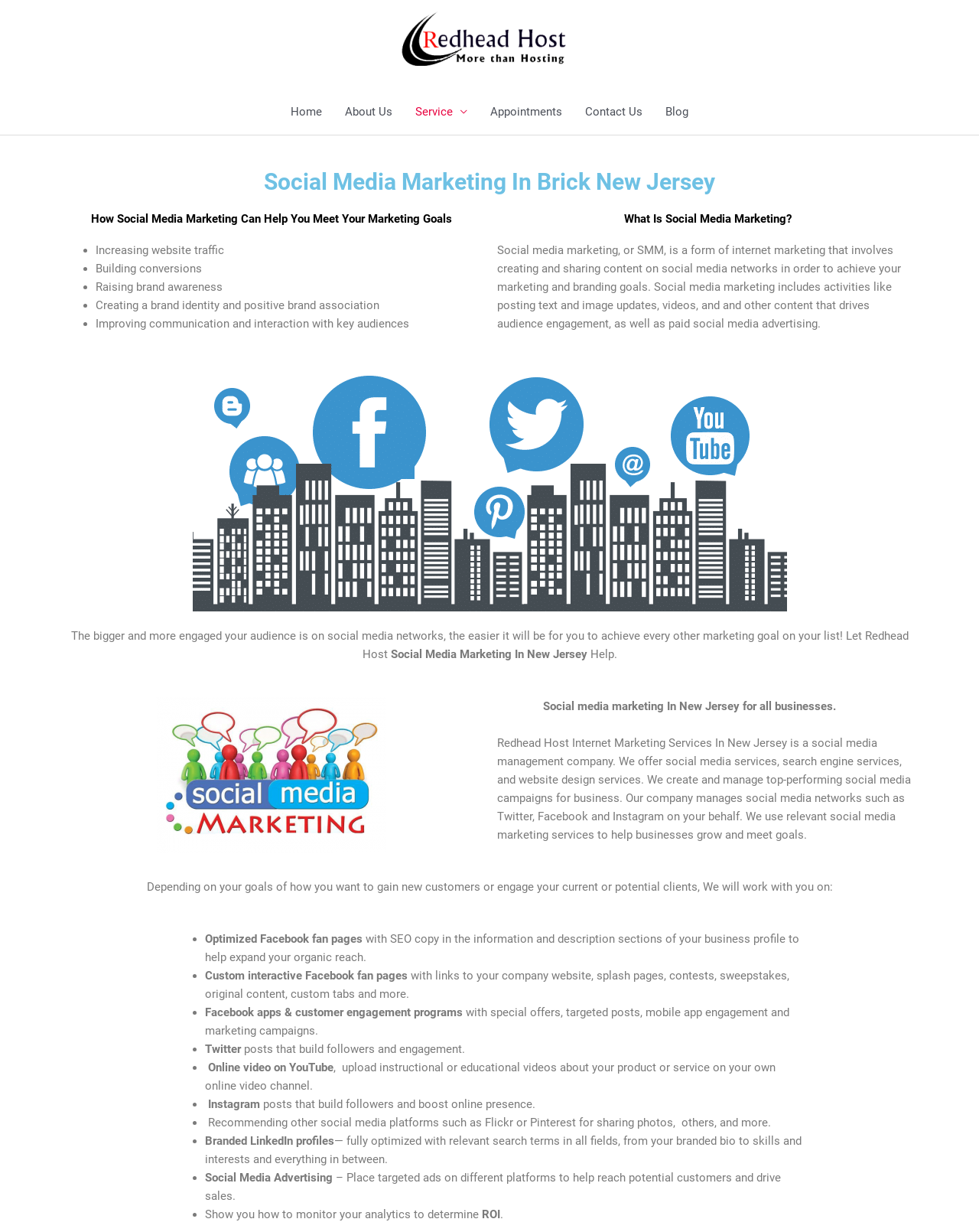What is the goal of social media marketing?
Using the information from the image, answer the question thoroughly.

According to the webpage, the bigger and more engaged the audience is on social media networks, the easier it will be to achieve every other marketing goal on the list. This implies that the goal of social media marketing is to achieve various marketing goals, such as increasing website traffic, building conversions, raising brand awareness, and more.